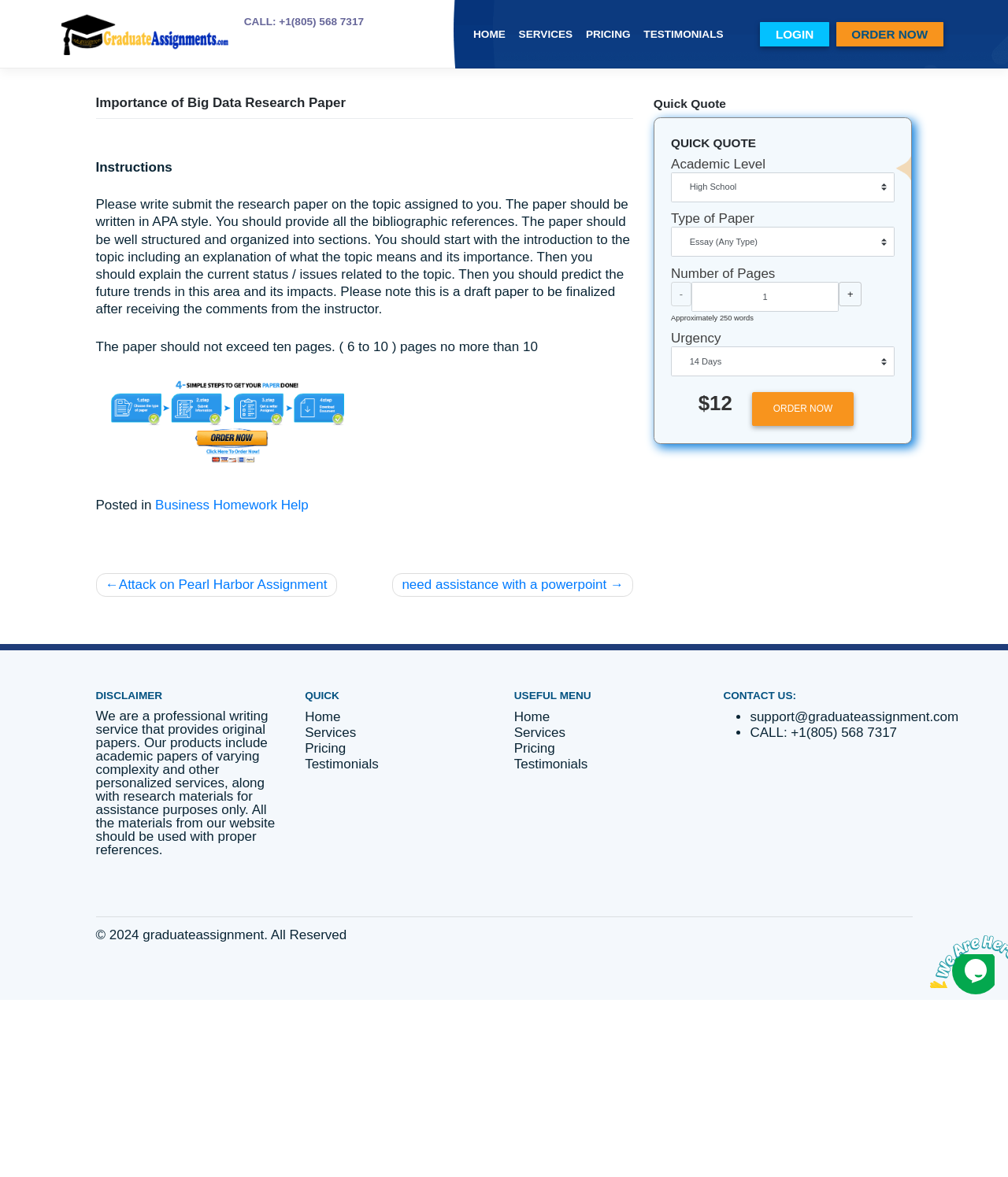Provide an in-depth caption for the contents of the webpage.

This webpage appears to be a research paper assignment page from a academic writing service. At the top, there is a logo and a navigation menu with links to "HOME", "SERVICES", "PRICING", "TESTIMONIALS", and "LOGIN". Below the navigation menu, there is a main content area with a heading "Importance of Big Data Research Paper" and a set of instructions for the research paper, including the topic, required format, and structure. The instructions are followed by a set of input fields and buttons to select the academic level, type of paper, number of pages, and urgency of the assignment.

On the right side of the page, there is a section with a heading "DISCLAIMER" that provides information about the writing service and its policies. Below the disclaimer, there are two sections with headings "QUICK" and "USEFUL MENU" that contain links to the main pages of the website.

At the bottom of the page, there is a footer section with a copyright notice and a link to the website's terms and conditions. There are also several links to other pages on the website, including "Home", "Services", "Pricing", and "Testimonials".